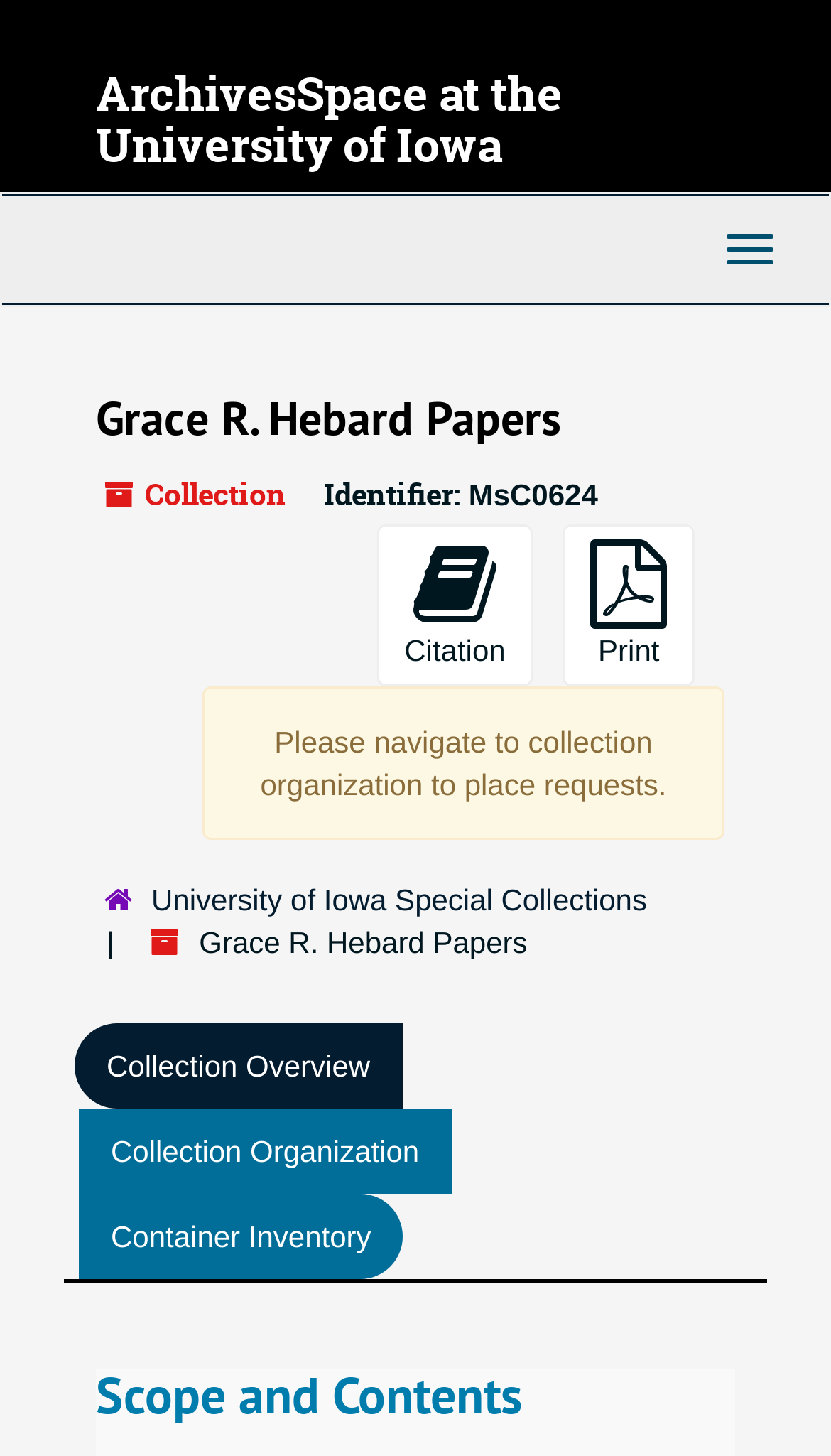Determine the bounding box for the UI element as described: "University of Iowa Special Collections". The coordinates should be represented as four float numbers between 0 and 1, formatted as [left, top, right, bottom].

[0.182, 0.606, 0.779, 0.63]